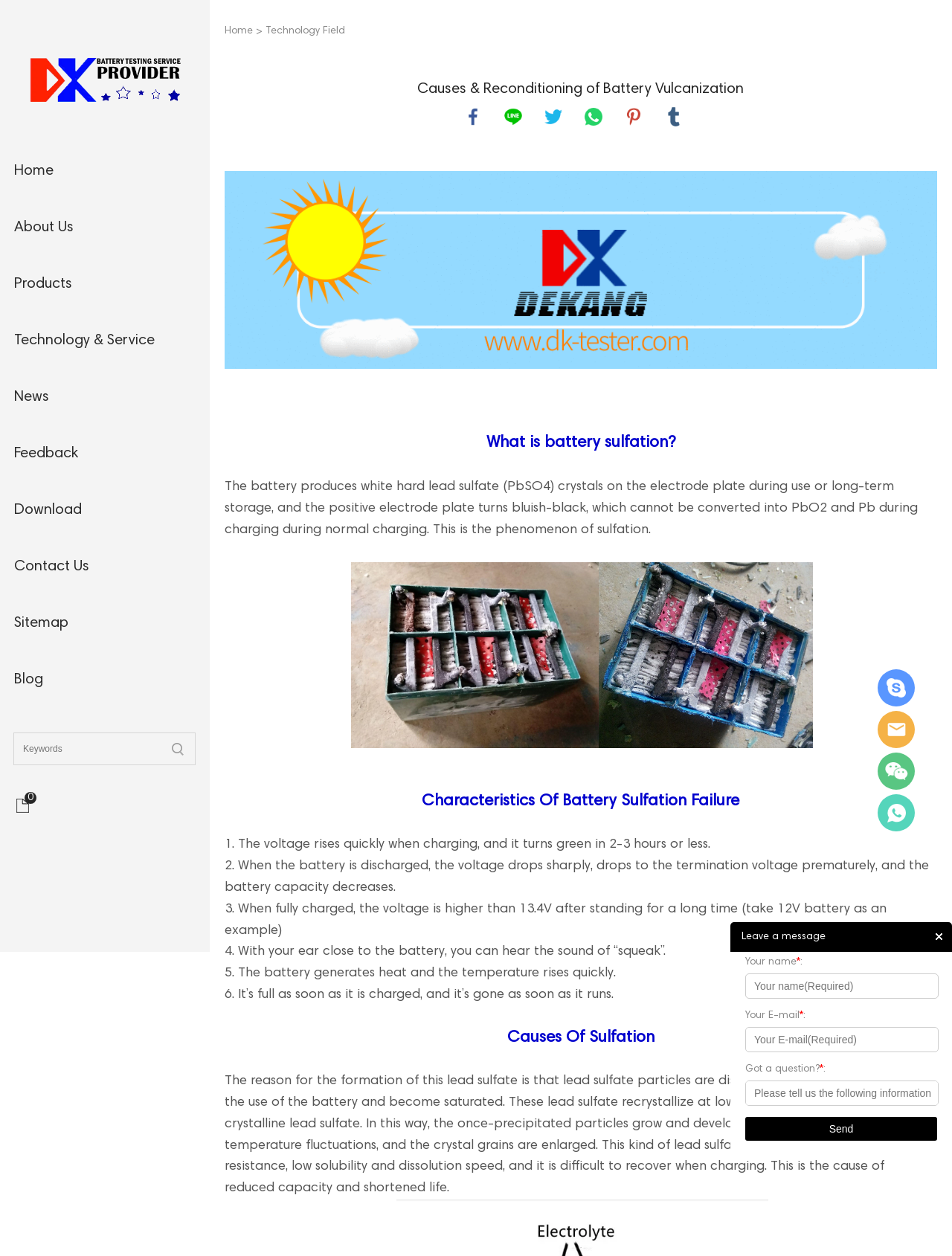Give a complete and precise description of the webpage's appearance.

This webpage is about battery vulcanization, its causes, and reconditioning. At the top, there is a heading "Battery Tester Manufacturer" with an image and a link. Below it, there is a navigation menu with links to "Home", "About Us", "Products", "Technology & Service", "News", "Feedback", "Download", "Contact Us", "Sitemap", and "Blog".

On the left side, there is a textbox to input keywords and a button. Below it, there is a link to "Home" and a static text ">". Next to it, there is a link to "Technology Field".

The main content of the webpage is divided into sections. The first section is titled "Causes & Reconditioning of Battery Vulcanization" and has a brief introduction to the topic. Below it, there are social media links to Facebook, Line, Twitter, WhatsApp, and Pinterest.

The next section is about "What is battery sulfation?" and has a detailed explanation of the phenomenon. It is accompanied by two images. The following section is titled "Characteristics Of Battery Sulfation Failure" and lists six characteristics of battery sulfation failure.

The subsequent section is about "Causes Of Sulfation" and explains the reason for the formation of lead sulfate. Below it, there are links to Skype, Email, and WhatsApp.

On the right side, there is a section to leave a message, with input fields for name, email, and a message, and a "Send" button. There is also an iframe with a chat widget.

Overall, the webpage provides detailed information about battery vulcanization, its causes, and reconditioning, with a focus on educating the reader about the topic.